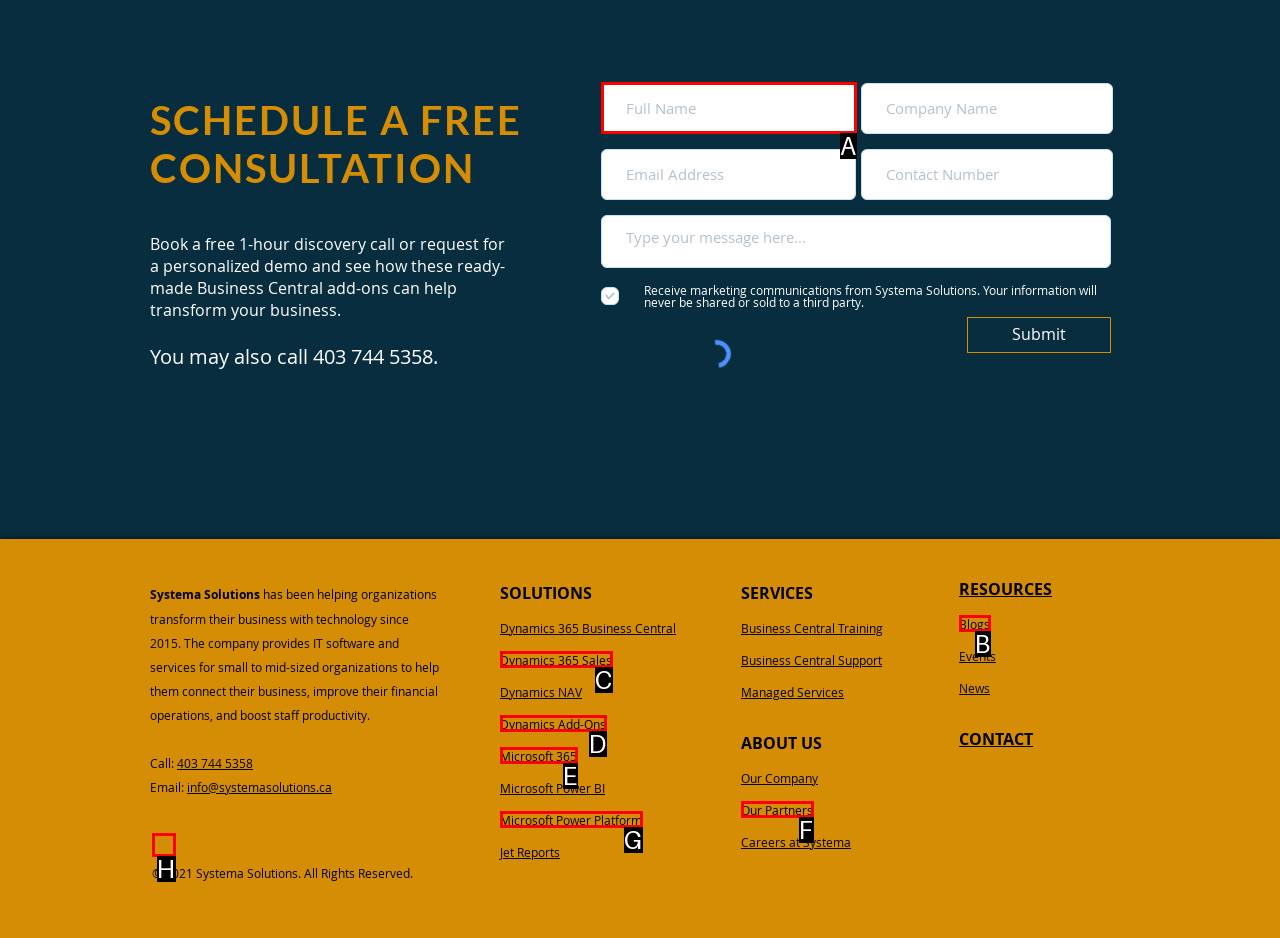Select the appropriate bounding box to fulfill the task: Enter full name Respond with the corresponding letter from the choices provided.

A